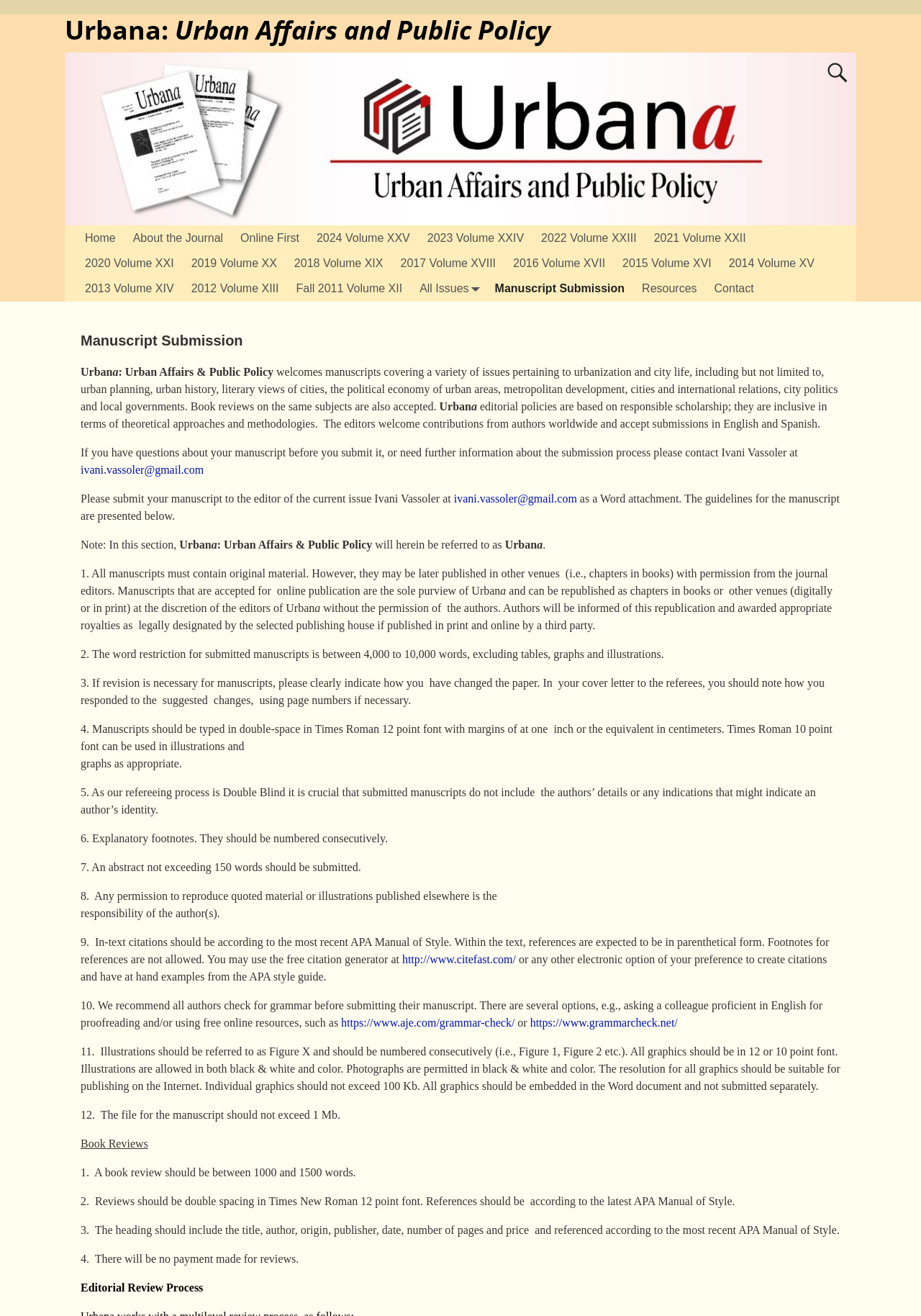What is the name of the journal?
Please provide a detailed and thorough answer to the question.

The name of the journal can be found in the heading 'Urbana: Urban Affairs and Public Policy' which is located at the top of the webpage.